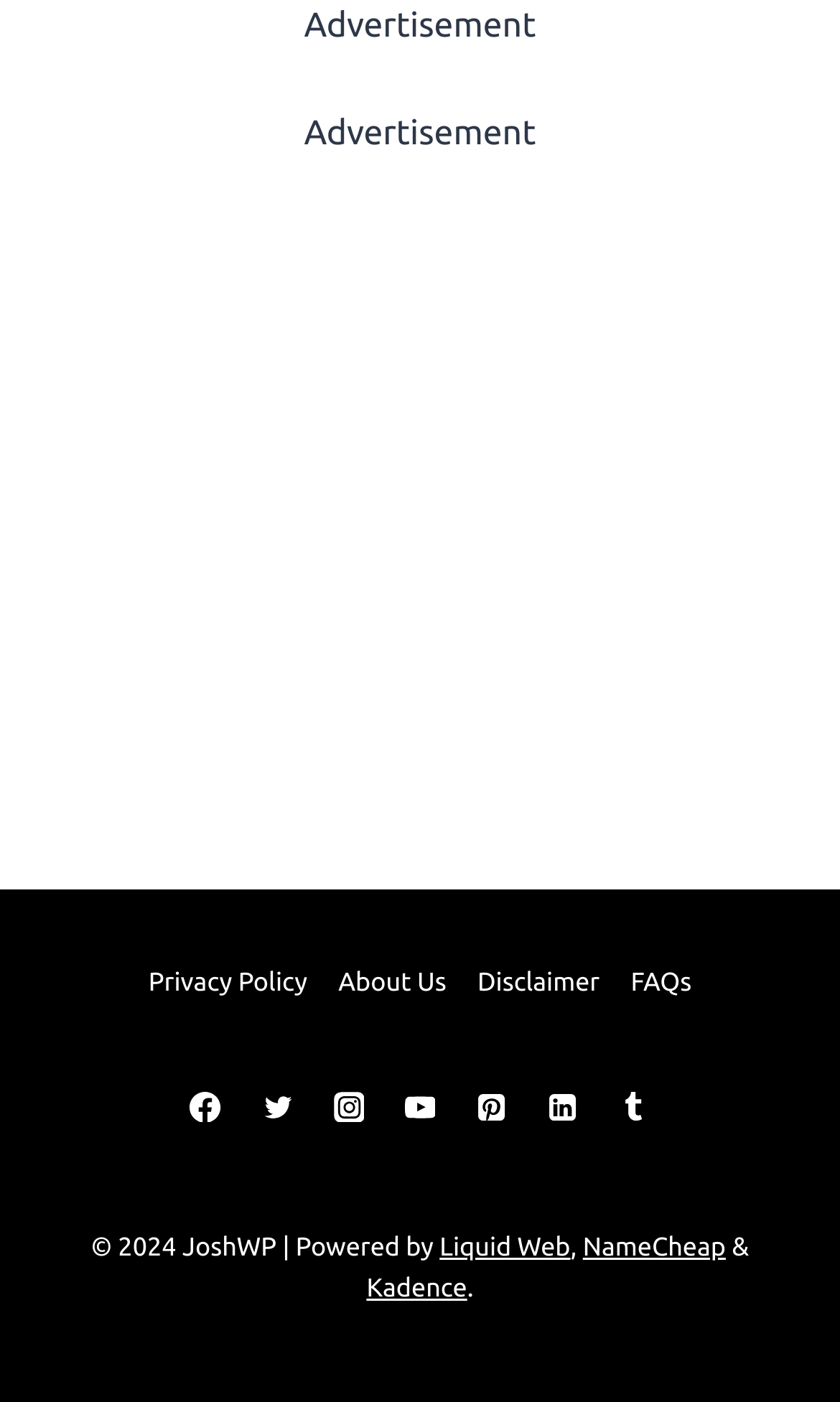Given the description of the UI element: "FAQs", predict the bounding box coordinates in the form of [left, top, right, bottom], with each value being a float between 0 and 1.

[0.732, 0.68, 0.842, 0.721]